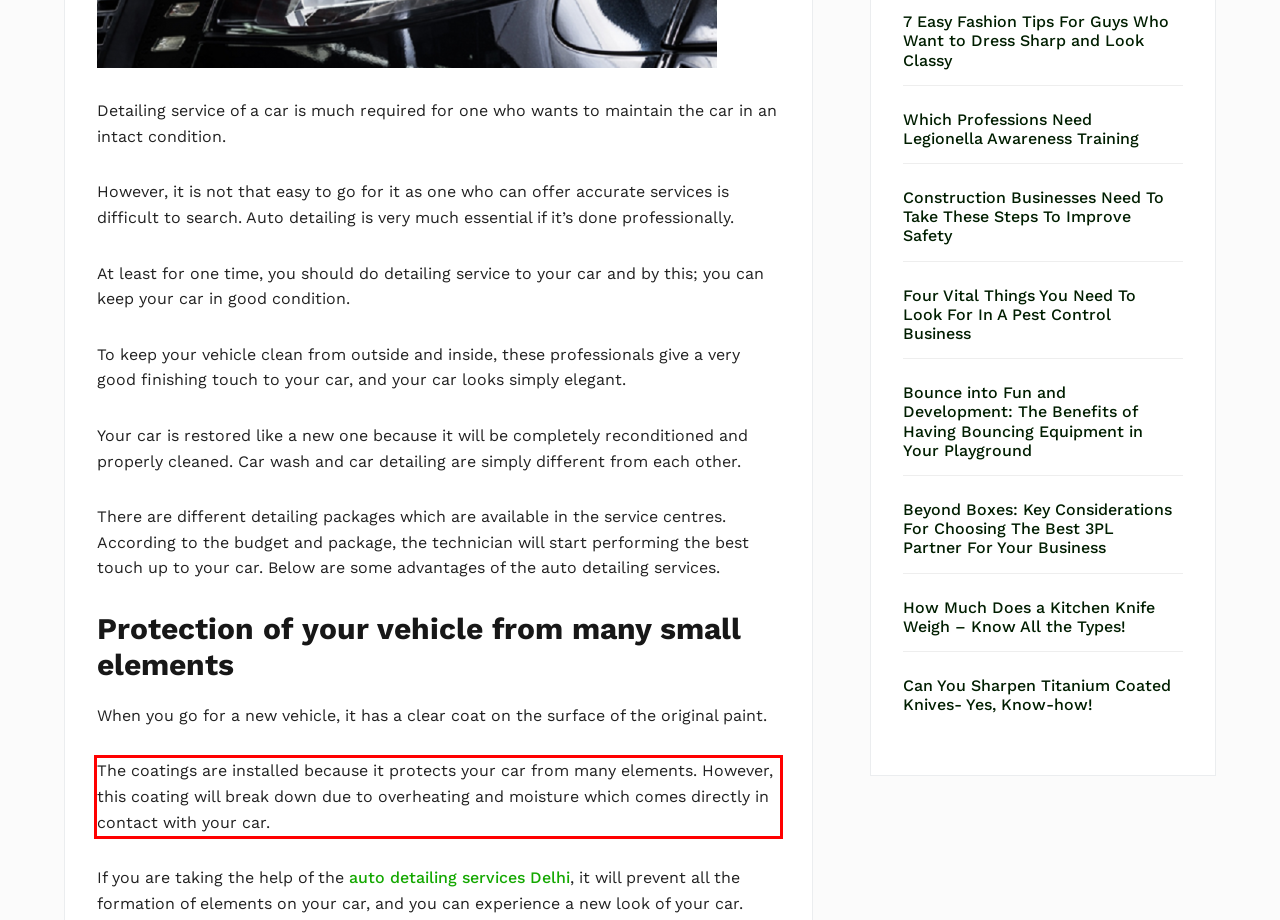You have a webpage screenshot with a red rectangle surrounding a UI element. Extract the text content from within this red bounding box.

The coatings are installed because it protects your car from many elements. However, this coating will break down due to overheating and moisture which comes directly in contact with your car.